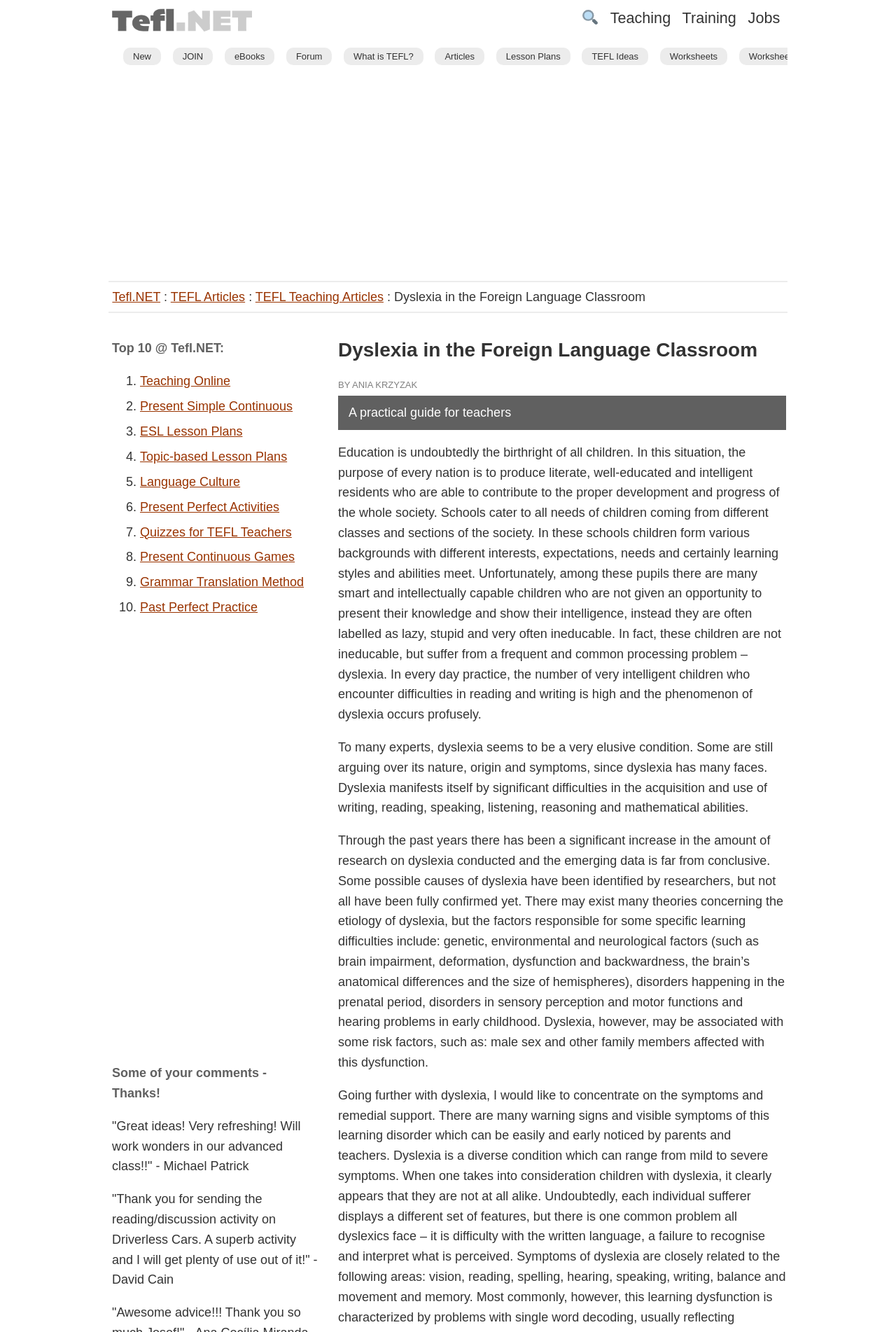What is the purpose of education?
Please provide a comprehensive answer based on the visual information in the image.

The purpose of education is mentioned in the first paragraph of the article, which states that 'the purpose of every nation is to produce literate, well-educated and intelligent residents who are able to contribute to the proper development and progress of the whole society'.